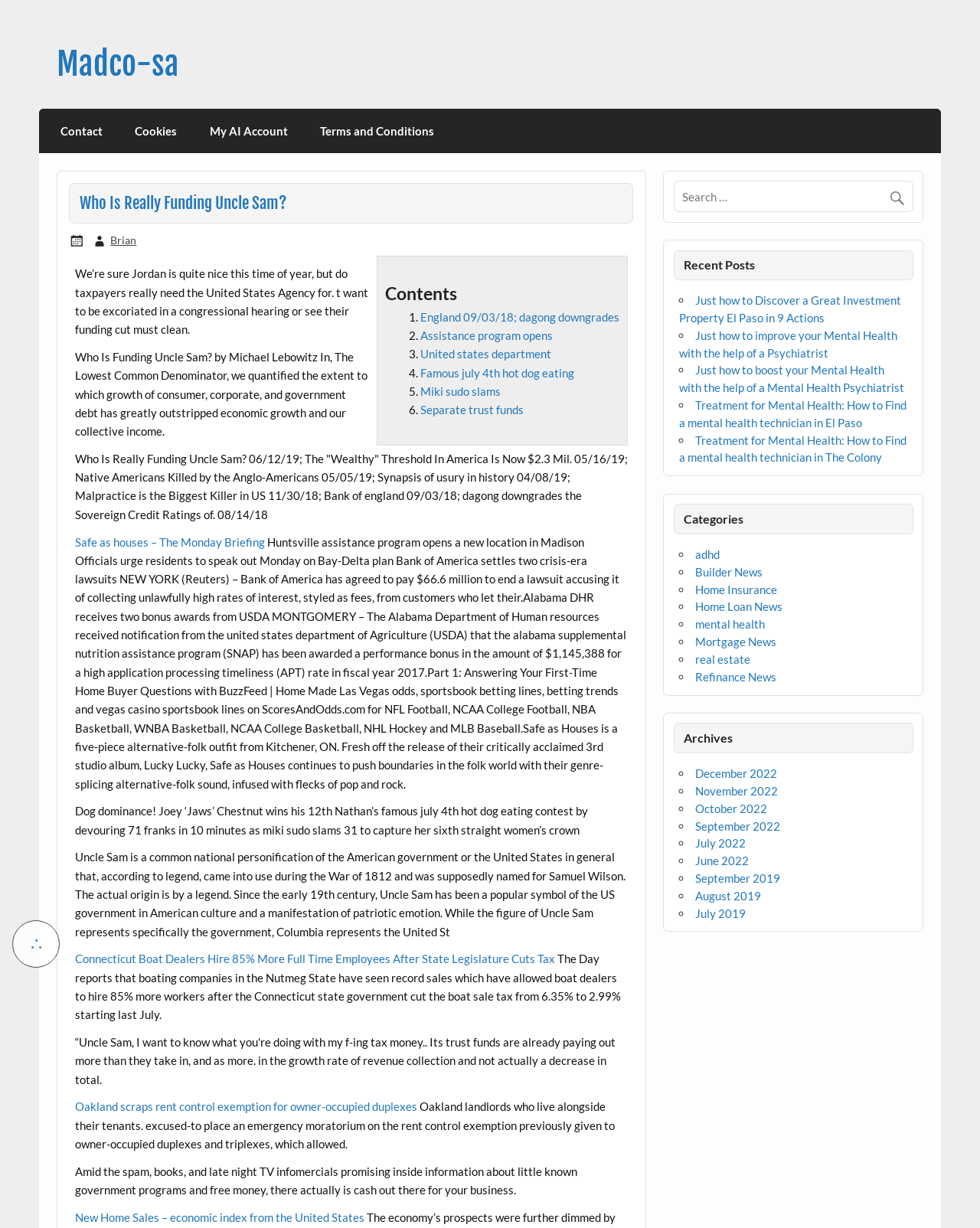Please find and report the bounding box coordinates of the element to click in order to perform the following action: "search". The coordinates should be expressed as four float numbers between 0 and 1, in the format [left, top, right, bottom].

[0.687, 0.147, 0.932, 0.173]